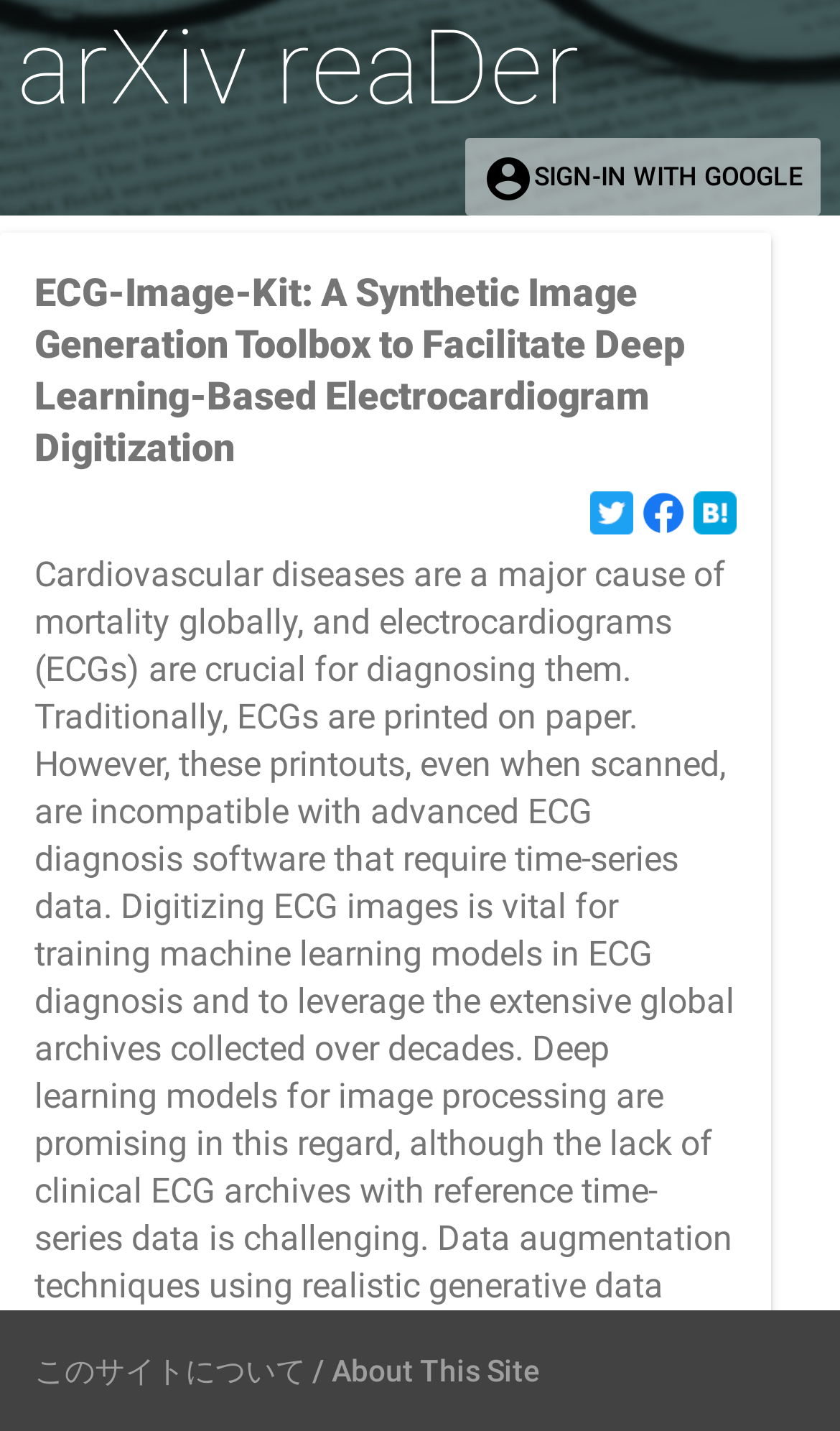Please reply to the following question using a single word or phrase: 
What is the name of the toolbox?

ECG-Image-Kit